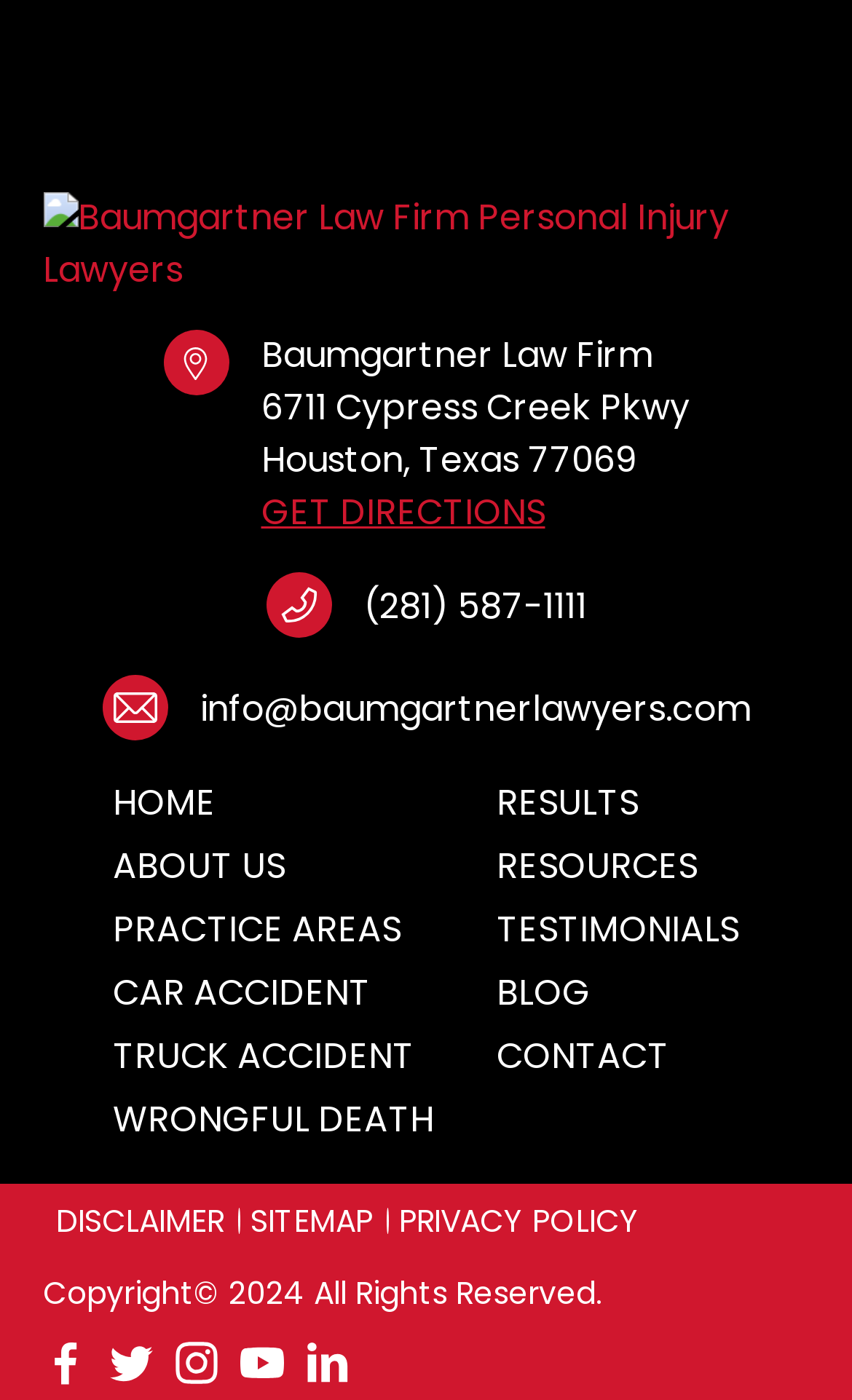Please find the bounding box for the UI component described as follows: "Phone (281) 587-1111".

[0.312, 0.409, 0.688, 0.459]